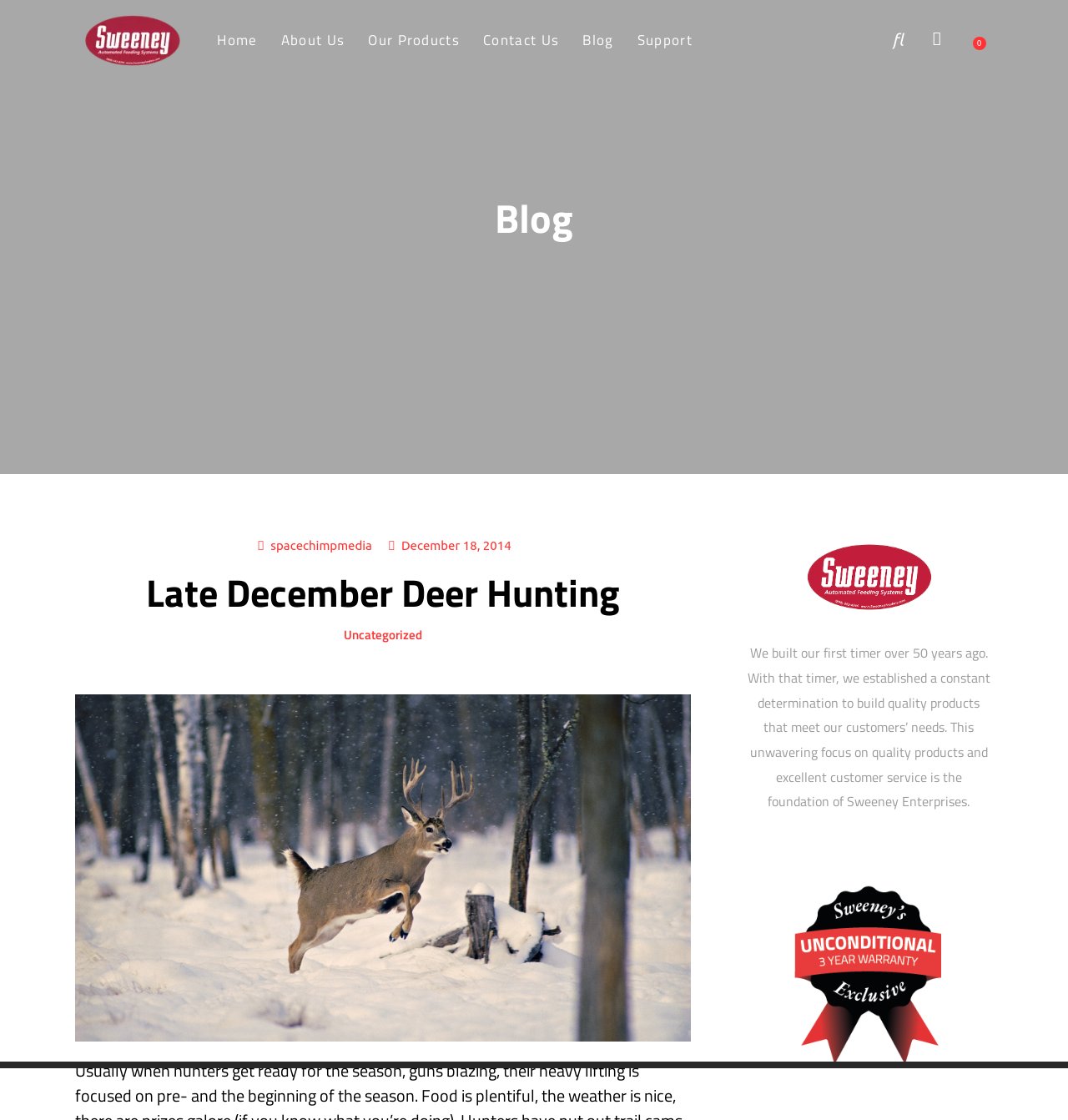Pinpoint the bounding box coordinates of the area that should be clicked to complete the following instruction: "visit the support page". The coordinates must be given as four float numbers between 0 and 1, i.e., [left, top, right, bottom].

[0.587, 0.025, 0.658, 0.047]